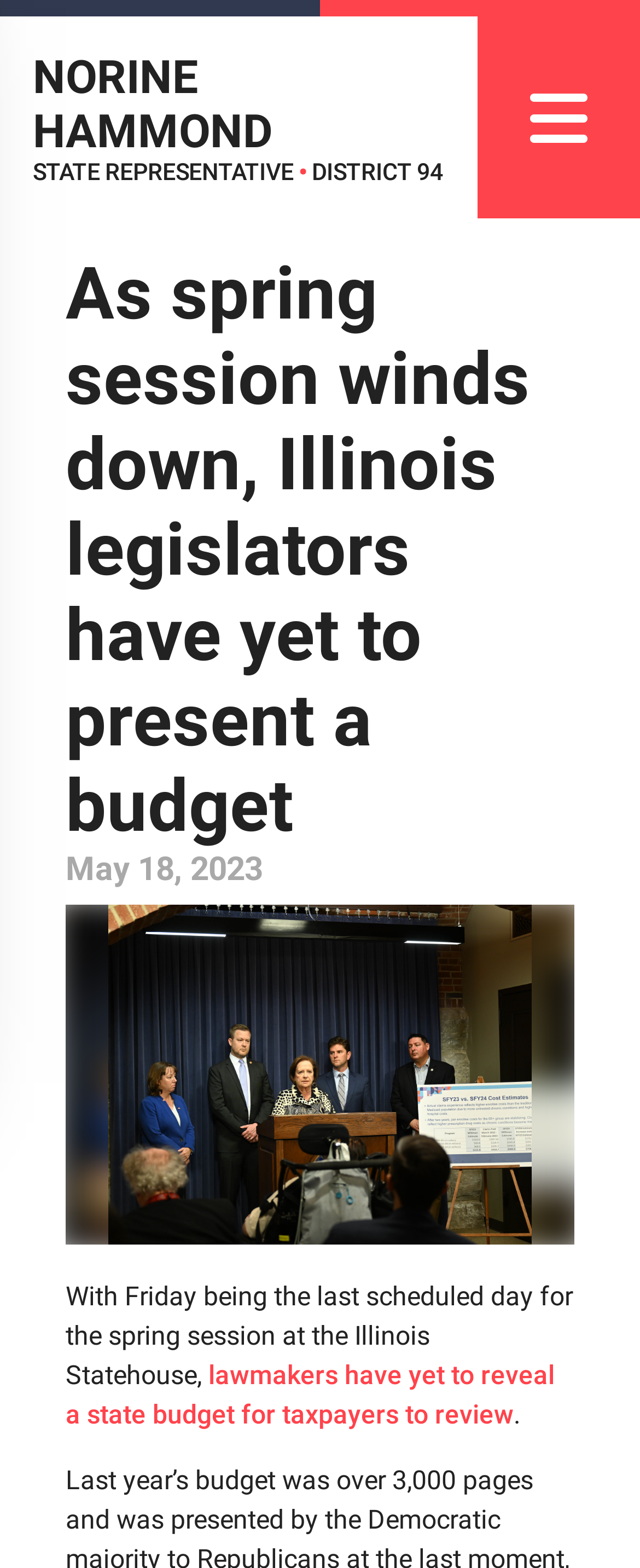What is the current status of the spring session?
Refer to the image and provide a detailed answer to the question.

The current status of the spring session can be determined by looking at the text, which says 'With Friday being the last scheduled day for the spring session at the Illinois Statehouse'. This suggests that the last scheduled day of the spring session is Friday.